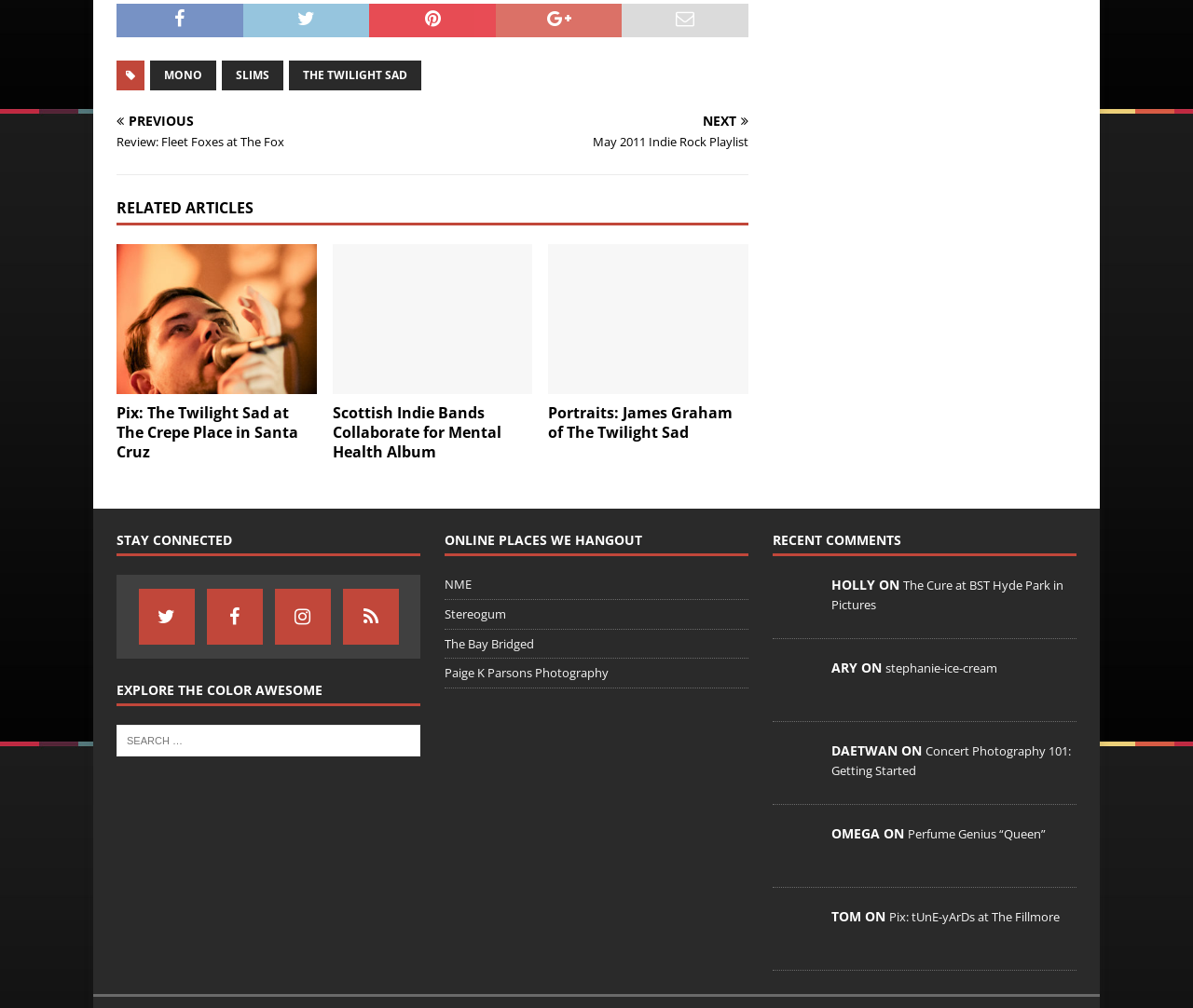Pinpoint the bounding box coordinates of the clickable element to carry out the following instruction: "Follow the 'NME' link."

[0.373, 0.57, 0.627, 0.594]